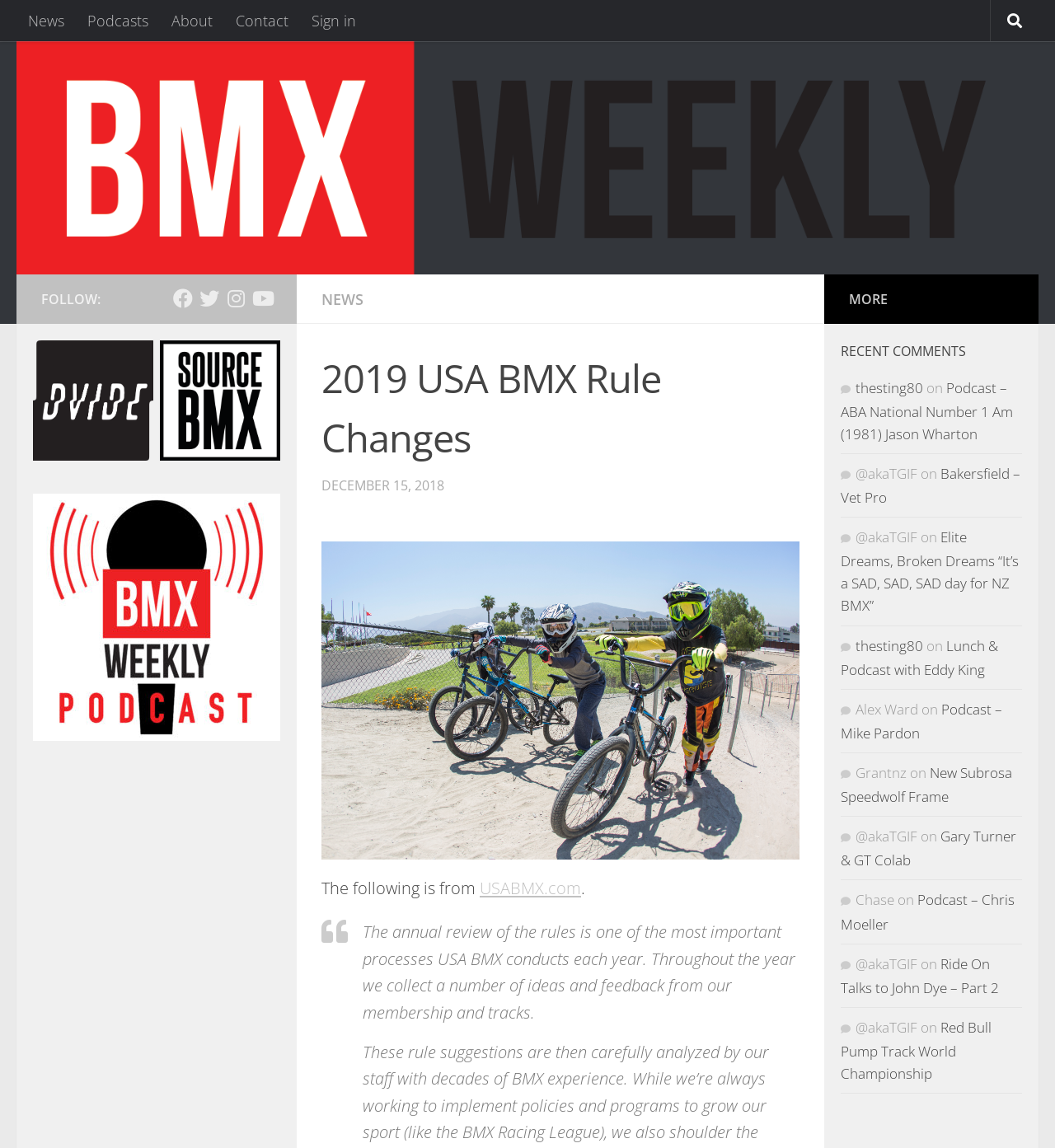Provide a comprehensive caption for the webpage.

The webpage is about 2019 USA BMX Rule Changes. At the top, there is a navigation menu with links to "News", "Podcasts", "About", "Contact", and "Sign in". On the right side of the navigation menu, there is a search button represented by a magnifying glass icon.

Below the navigation menu, there is a large heading that reads "2019 USA BMX Rule Changes" with a subheading "DECEMBER 15, 2018". The main content of the page is a long article that discusses the annual review of the rules conducted by USA BMX. The article is divided into several paragraphs and includes a link to "USABMX.com".

On the left side of the page, there are social media links to follow the website on Facebook, Twitter, Instagram, and Youtube. Below the social media links, there are three figures, likely images, with links to unknown destinations.

On the right side of the page, there is a section titled "RECENT COMMENTS" that lists several comments from users, including their names and the titles of the articles they commented on. Each comment includes a link to the article and a timestamp.

At the bottom of the page, there is a "MORE" button, suggesting that there is more content available beyond what is currently displayed.